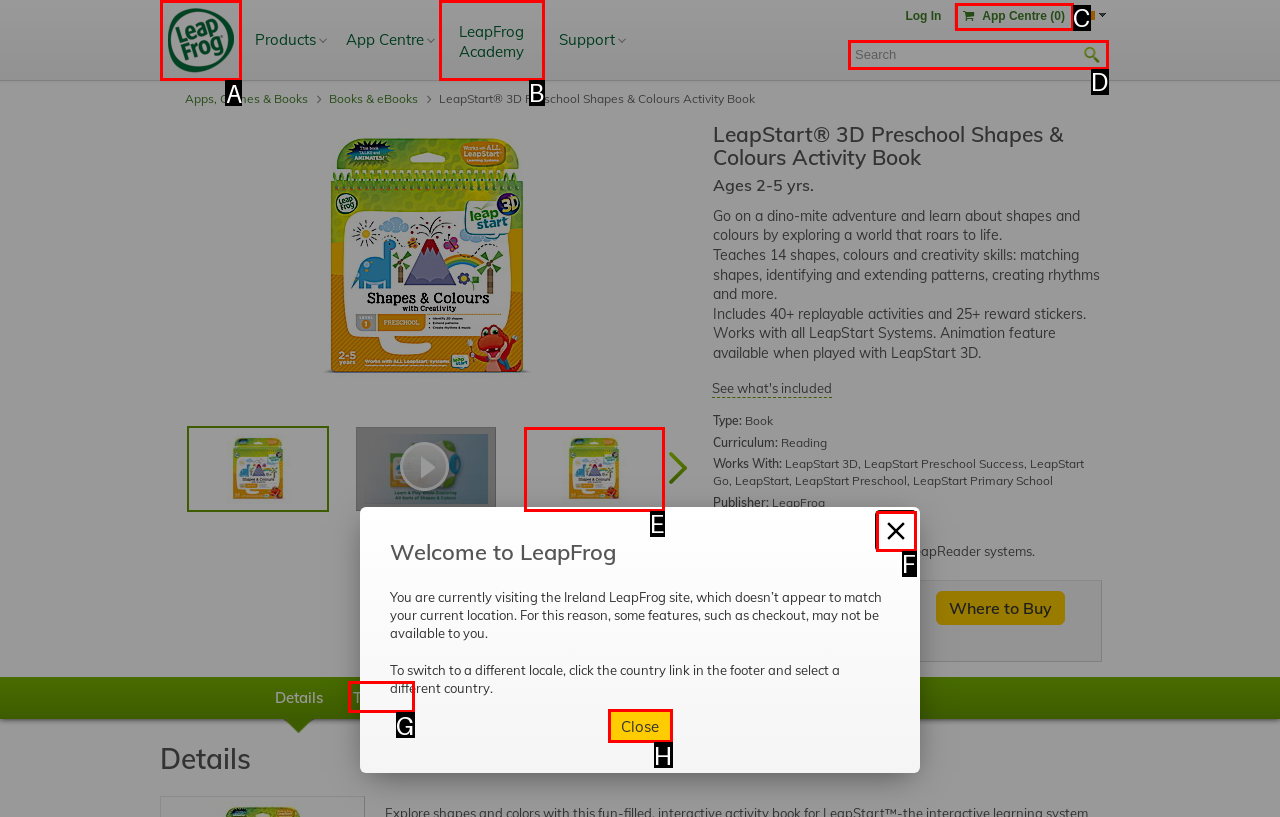Select the letter of the element you need to click to complete this task: Click the LeapFrog Logo
Answer using the letter from the specified choices.

A